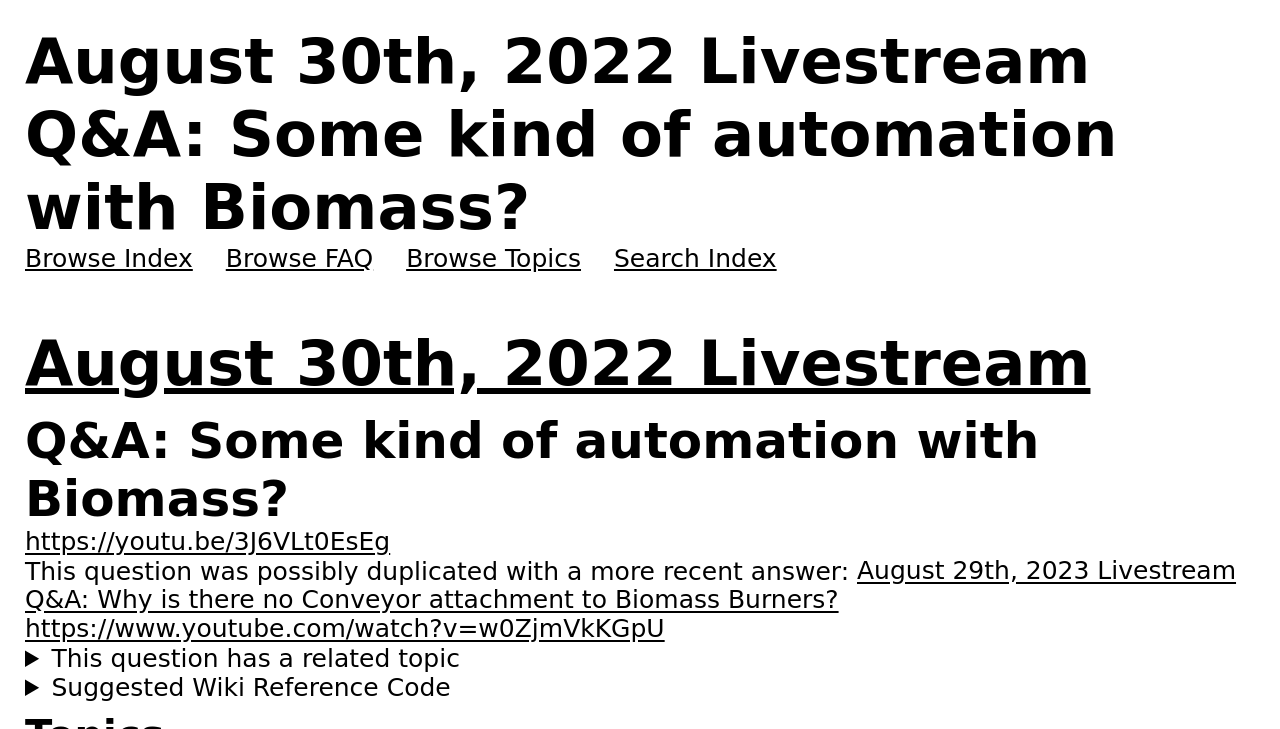Specify the bounding box coordinates of the area to click in order to execute this command: 'View related topic'. The coordinates should consist of four float numbers ranging from 0 to 1, and should be formatted as [left, top, right, bottom].

[0.02, 0.883, 0.98, 0.923]